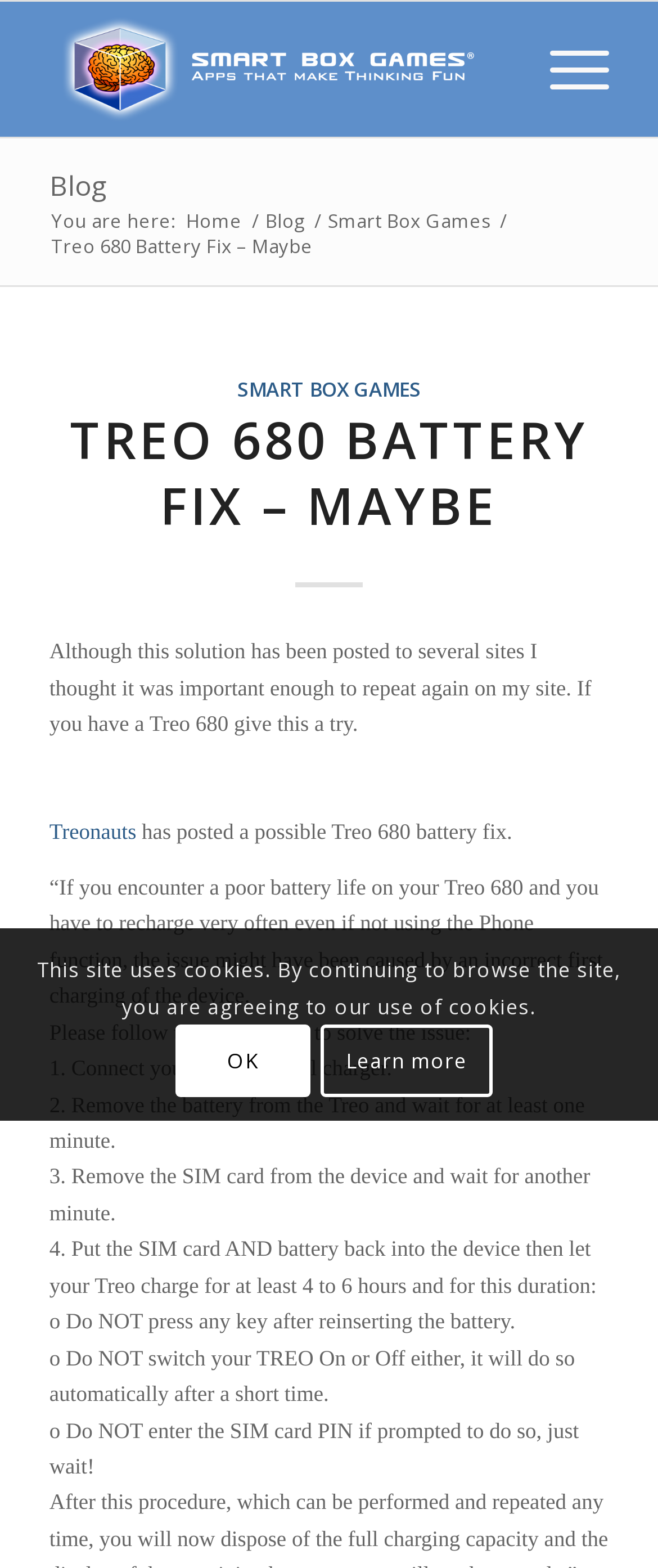Identify the bounding box coordinates of the clickable region required to complete the instruction: "Click the 'OK' button". The coordinates should be given as four float numbers within the range of 0 and 1, i.e., [left, top, right, bottom].

[0.266, 0.654, 0.471, 0.699]